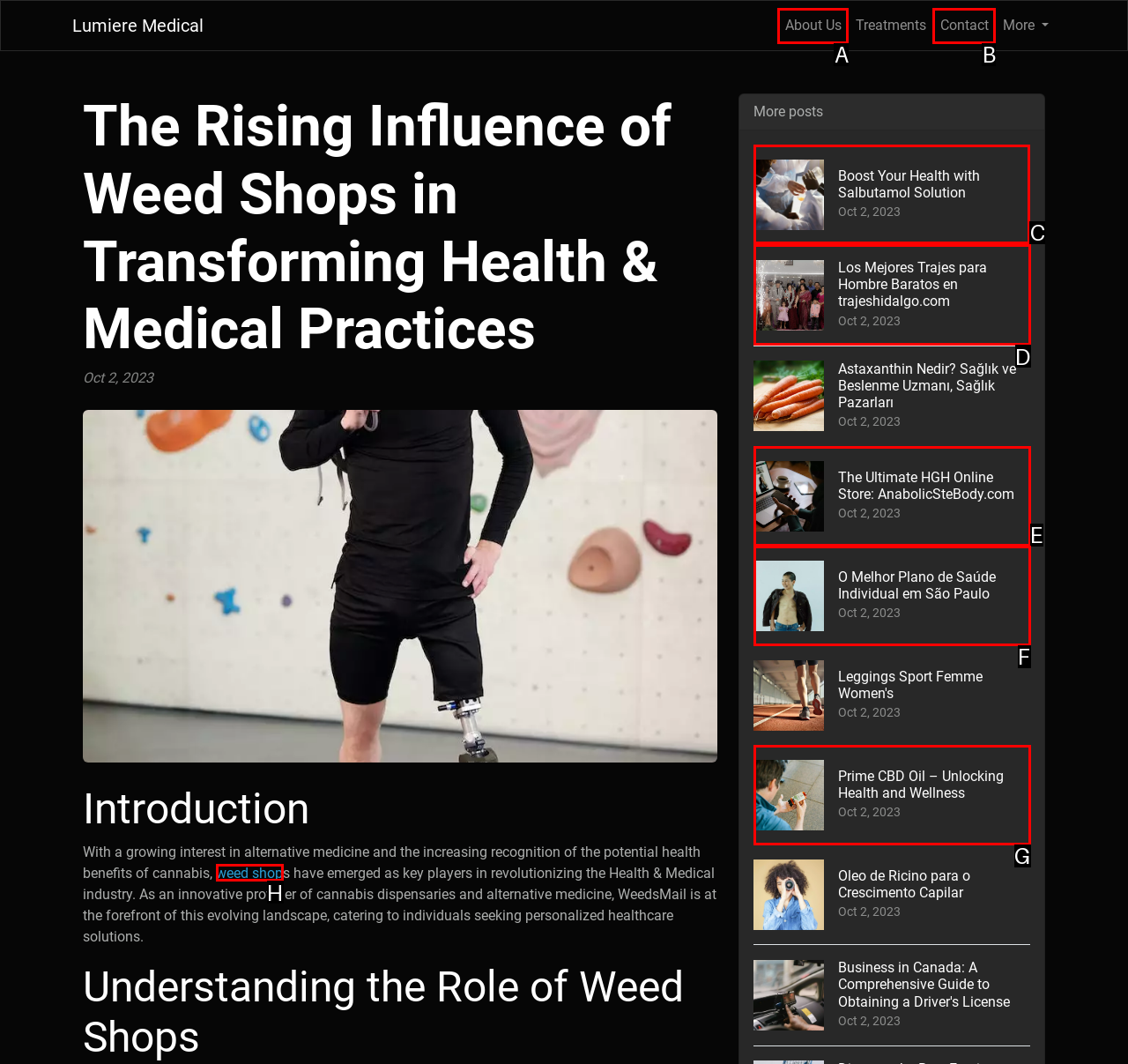Identify the appropriate choice to fulfill this task: View the 'Boost Your Health with Salbutamol Solution' post
Respond with the letter corresponding to the correct option.

C